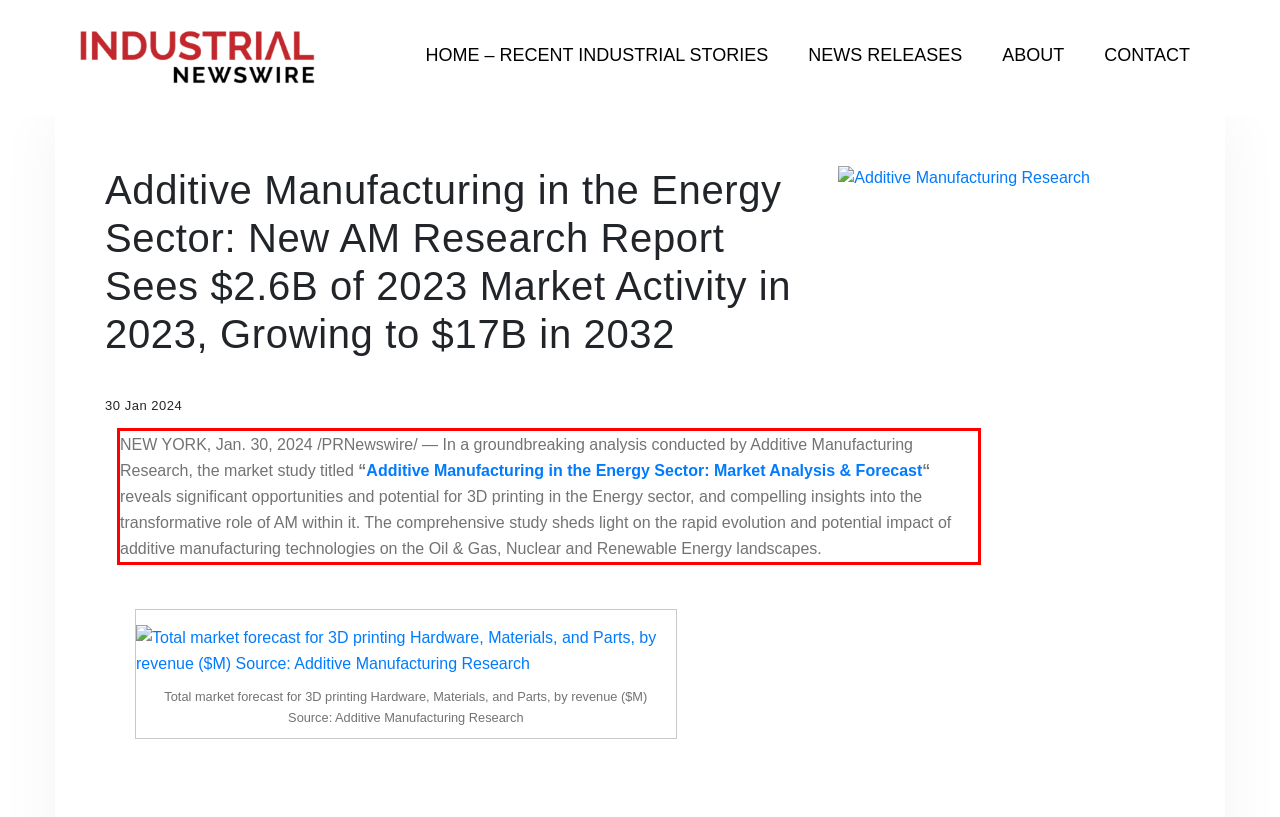You have a screenshot of a webpage with a red bounding box. Identify and extract the text content located inside the red bounding box.

NEW YORK, Jan. 30, 2024 /PRNewswire/ — In a groundbreaking analysis conducted by Additive Manufacturing Research, the market study titled “Additive Manufacturing in the Energy Sector: Market Analysis & Forecast“ reveals significant opportunities and potential for 3D printing in the Energy sector, and compelling insights into the transformative role of AM within it. The comprehensive study sheds light on the rapid evolution and potential impact of additive manufacturing technologies on the Oil & Gas, Nuclear and Renewable Energy landscapes.